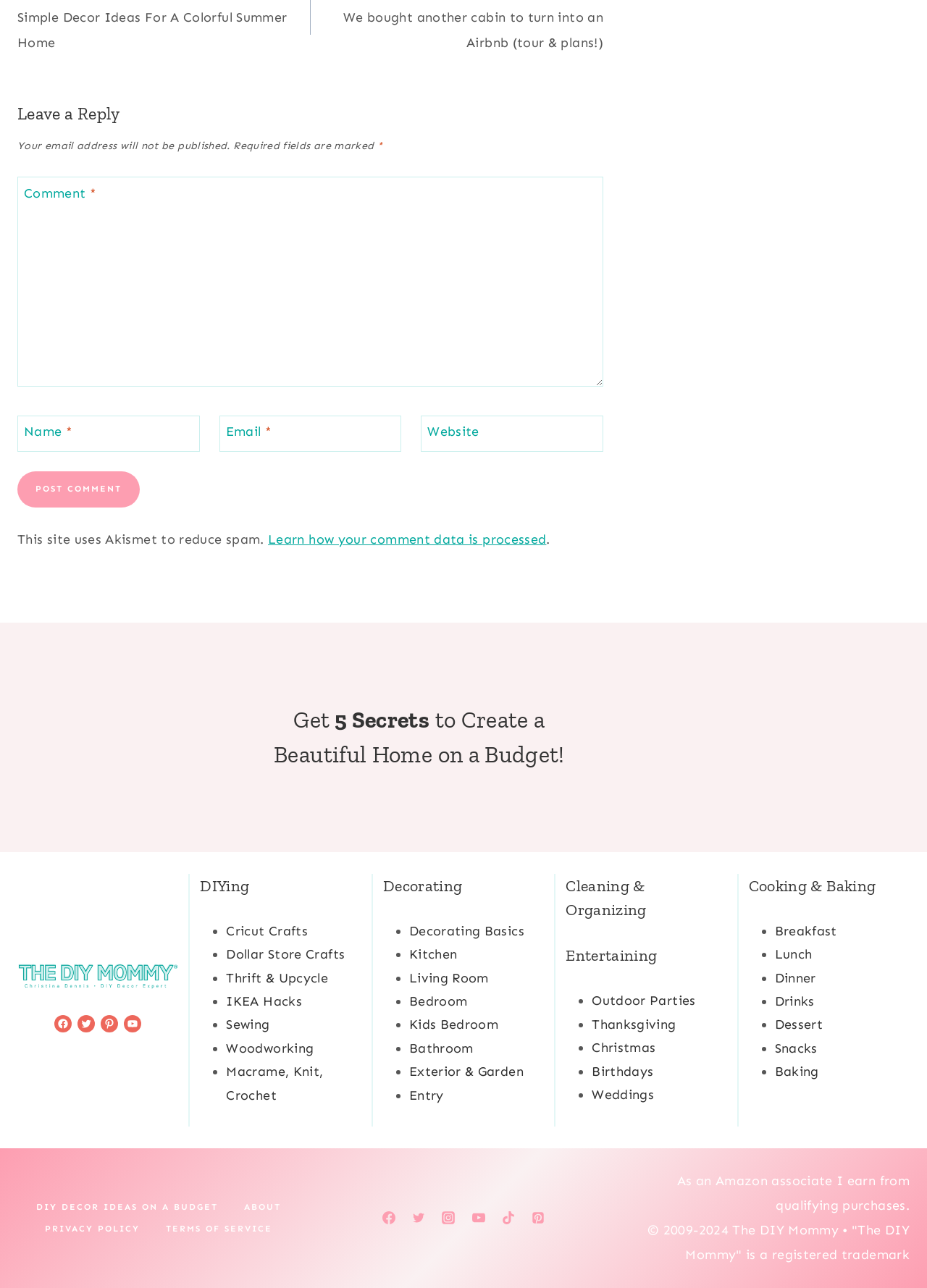Please pinpoint the bounding box coordinates for the region I should click to adhere to this instruction: "Learn how your comment data is processed".

[0.289, 0.412, 0.589, 0.425]